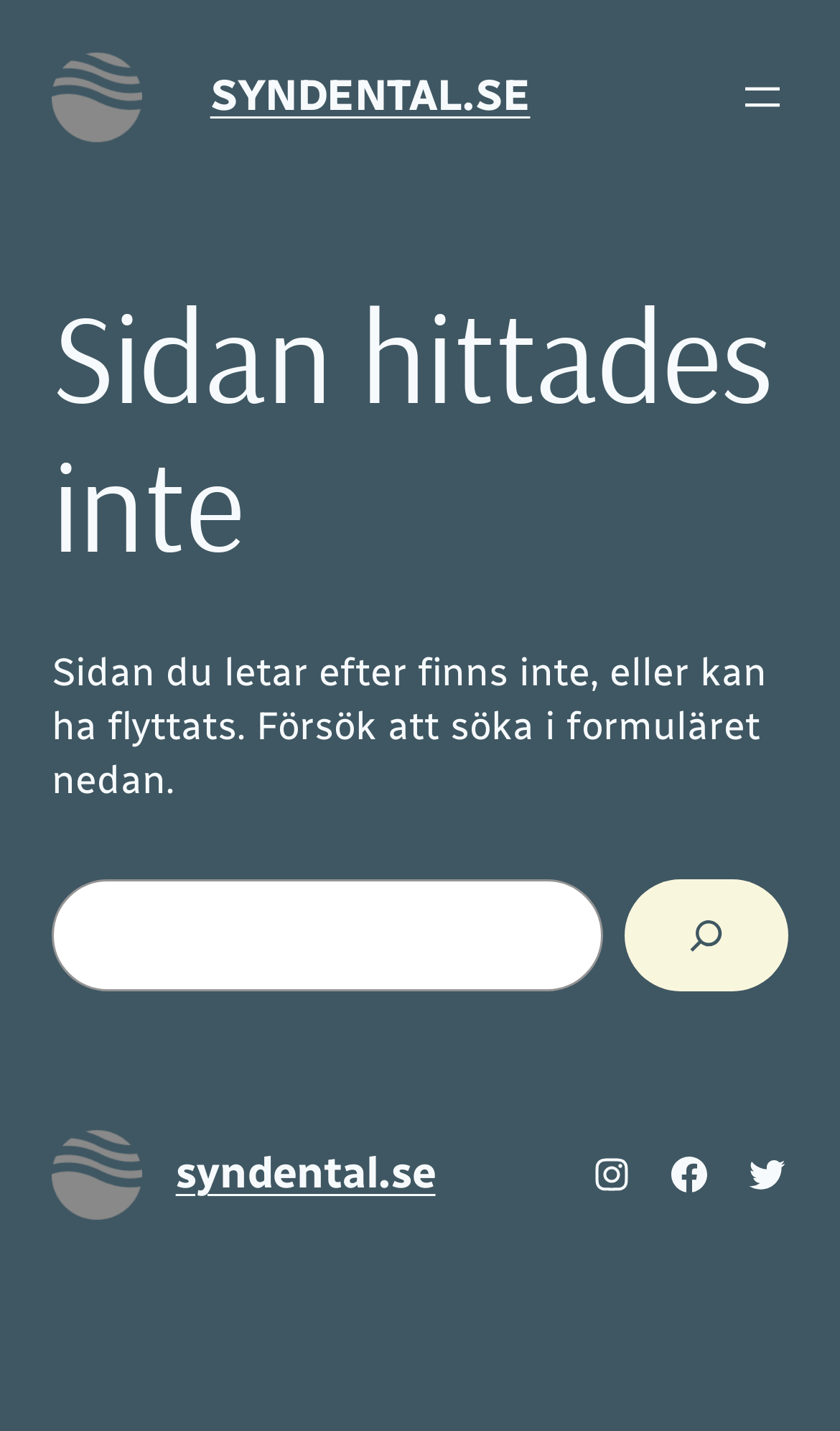Mark the bounding box of the element that matches the following description: "aria-label="Öppna meny"".

[0.877, 0.05, 0.938, 0.086]